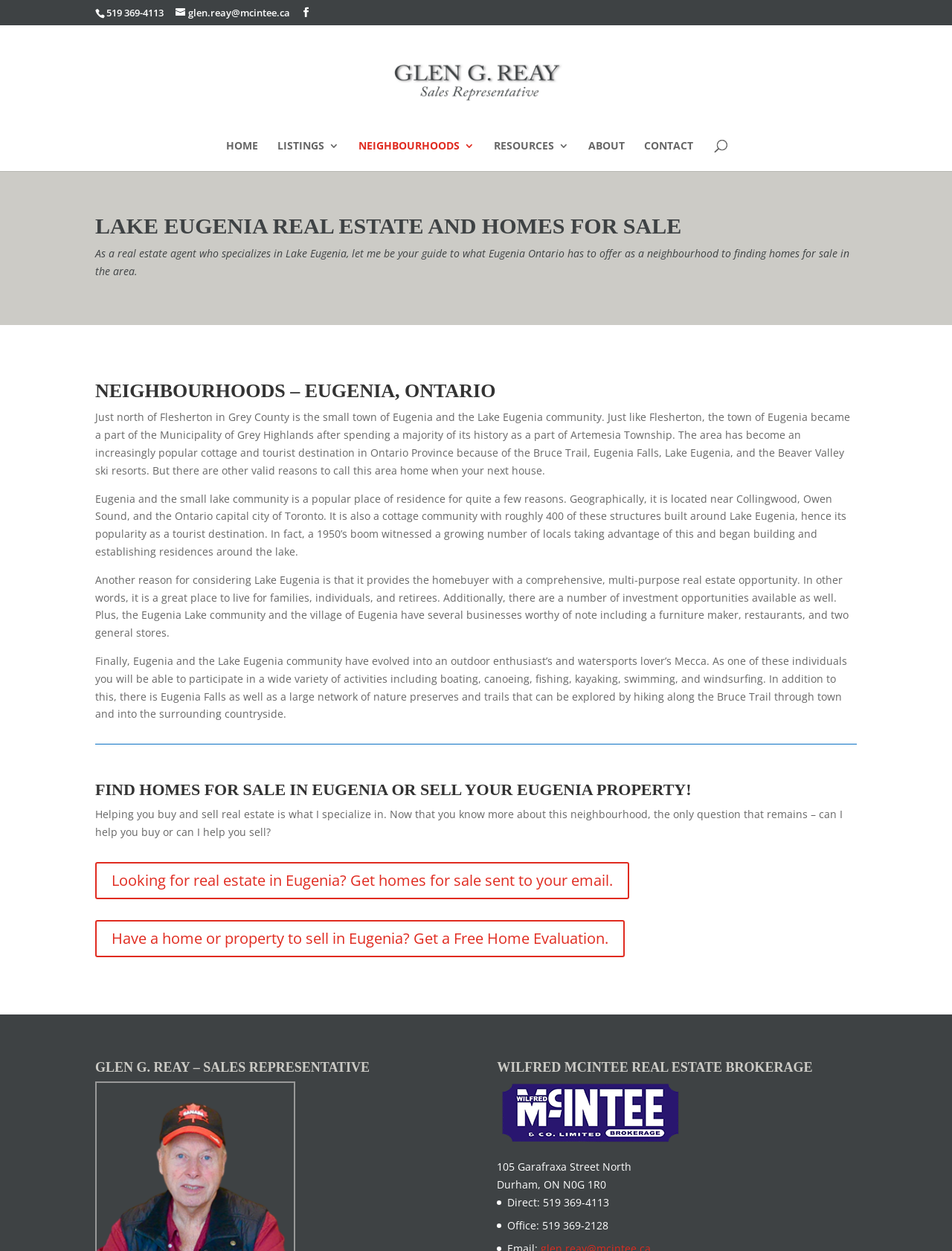Determine the bounding box coordinates of the element's region needed to click to follow the instruction: "Call the real estate agent". Provide these coordinates as four float numbers between 0 and 1, formatted as [left, top, right, bottom].

[0.112, 0.005, 0.172, 0.015]